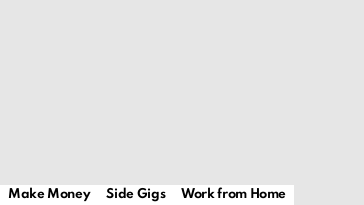Answer briefly with one word or phrase:
What is the context of the article featuring this image?

Remote work opportunities